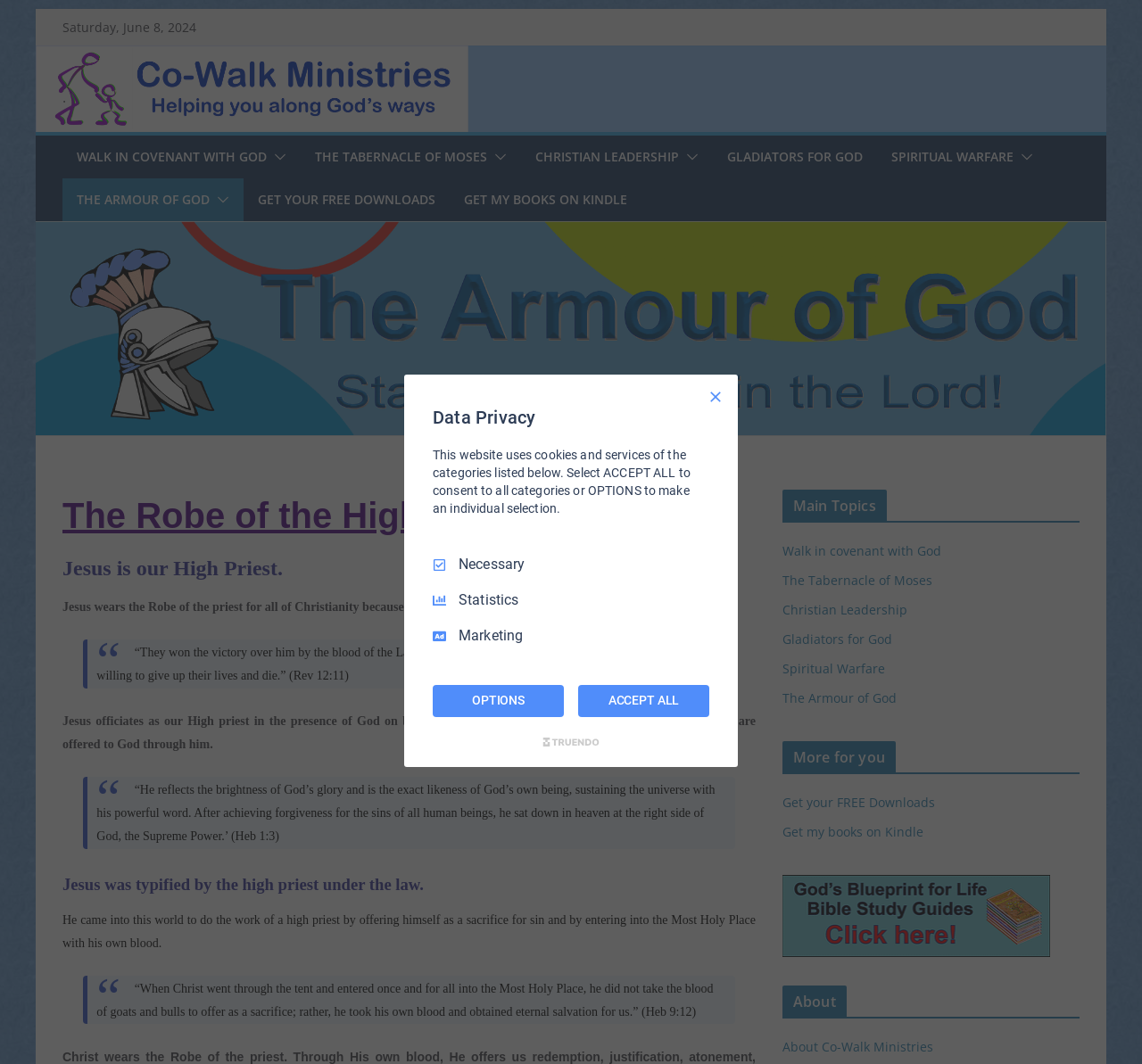What is the date displayed on the webpage?
Refer to the image and provide a detailed answer to the question.

I found the date by looking at the top of the webpage, where it is displayed in a static text element.